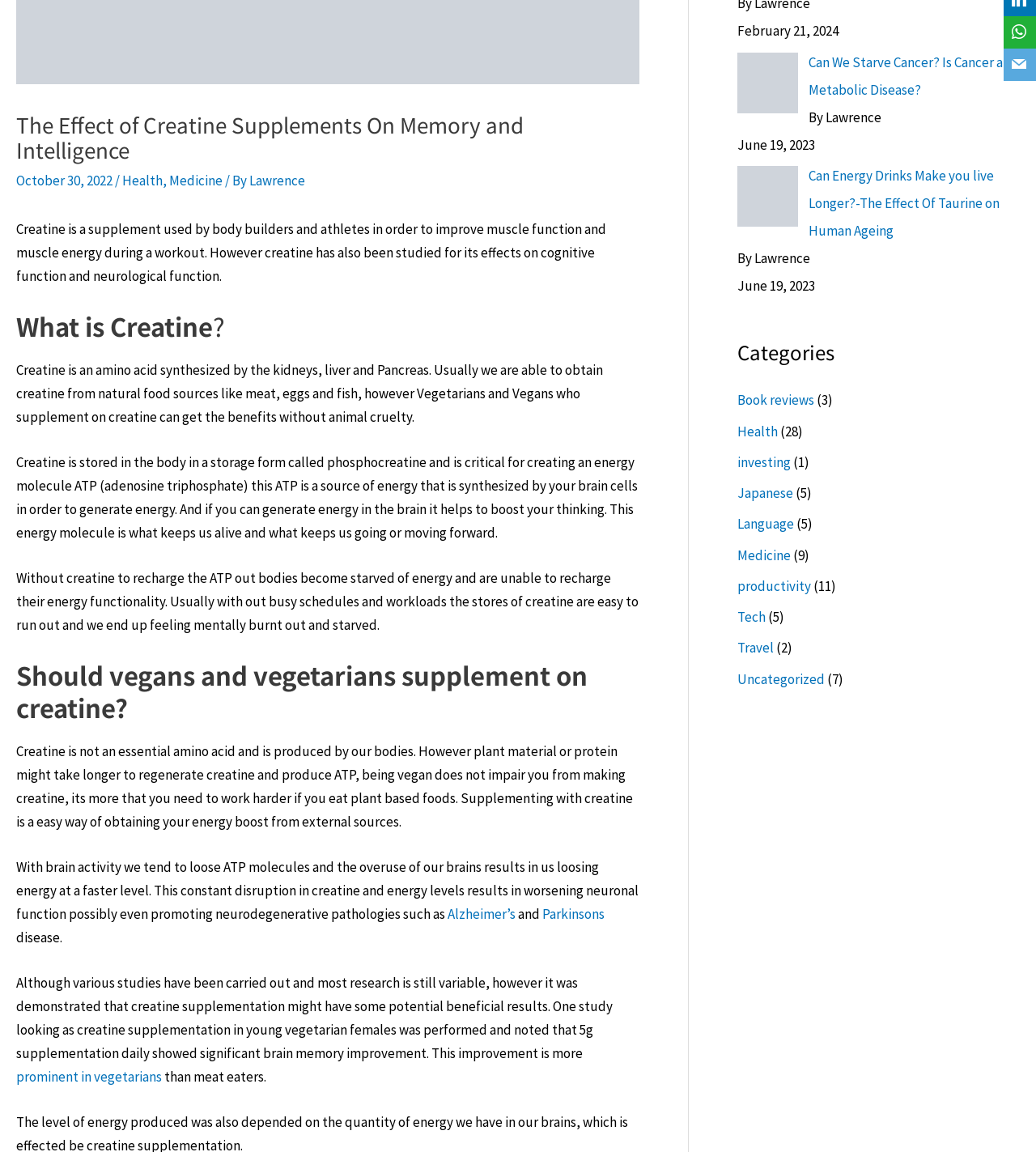Using the element description prominent in vegetarians, predict the bounding box coordinates for the UI element. Provide the coordinates in (top-left x, top-left y, bottom-right x, bottom-right y) format with values ranging from 0 to 1.

[0.016, 0.927, 0.159, 0.942]